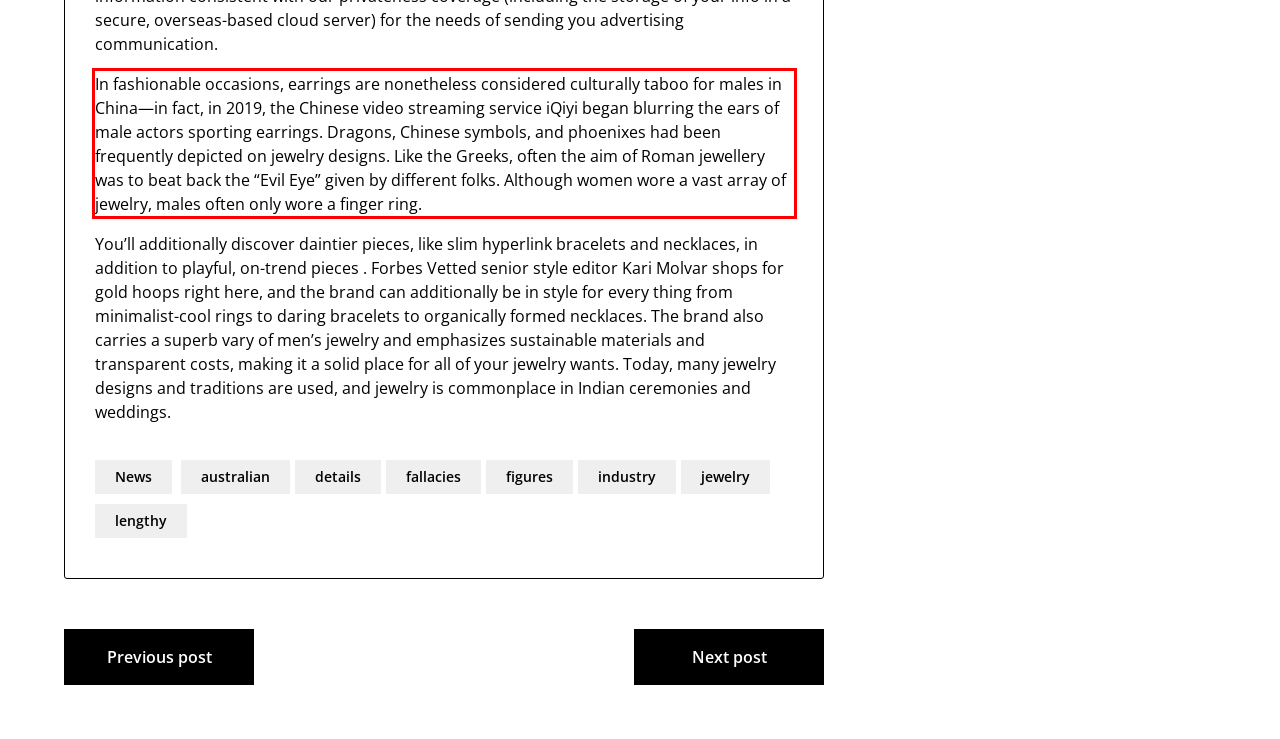Please perform OCR on the UI element surrounded by the red bounding box in the given webpage screenshot and extract its text content.

In fashionable occasions, earrings are nonetheless considered culturally taboo for males in China—in fact, in 2019, the Chinese video streaming service iQiyi began blurring the ears of male actors sporting earrings. Dragons, Chinese symbols, and phoenixes had been frequently depicted on jewelry designs. Like the Greeks, often the aim of Roman jewellery was to beat back the “Evil Eye” given by different folks. Although women wore a vast array of jewelry, males often only wore a finger ring.